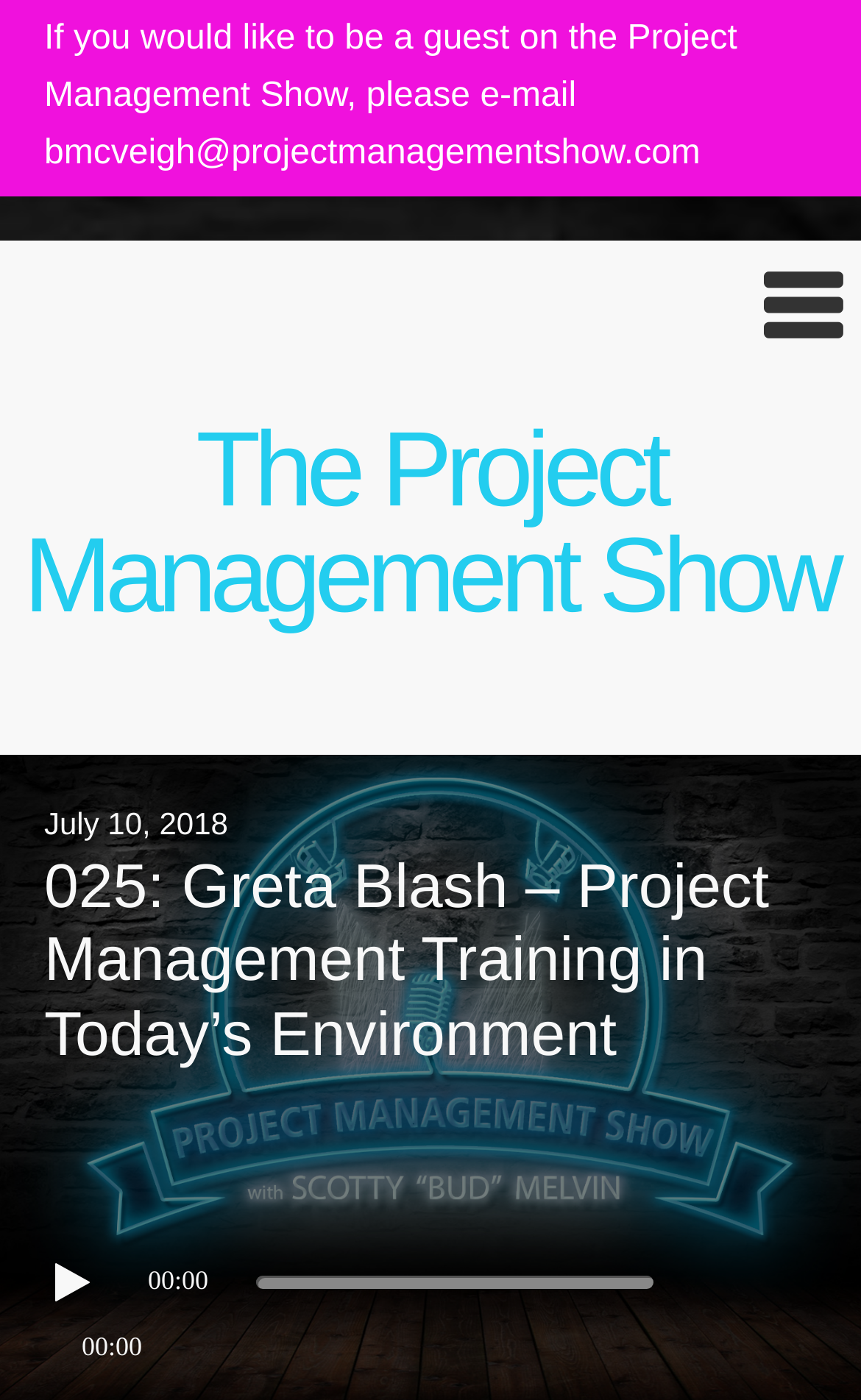Using the element description aria-label="Play" title="Play", predict the bounding box coordinates for the UI element. Provide the coordinates in (top-left x, top-left y, bottom-right x, bottom-right y) format with values ranging from 0 to 1.

[0.064, 0.903, 0.115, 0.928]